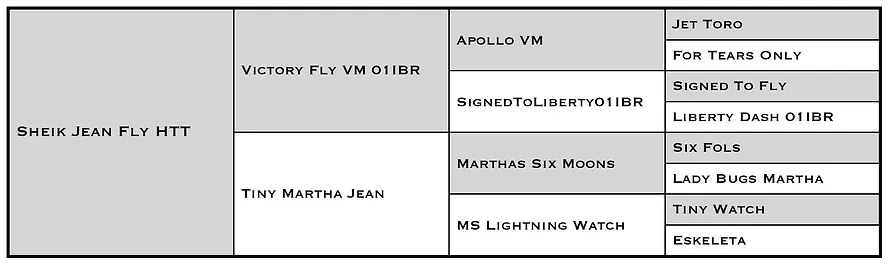How many notable horses are mentioned in the caption?
Look at the screenshot and respond with a single word or phrase.

At least 6